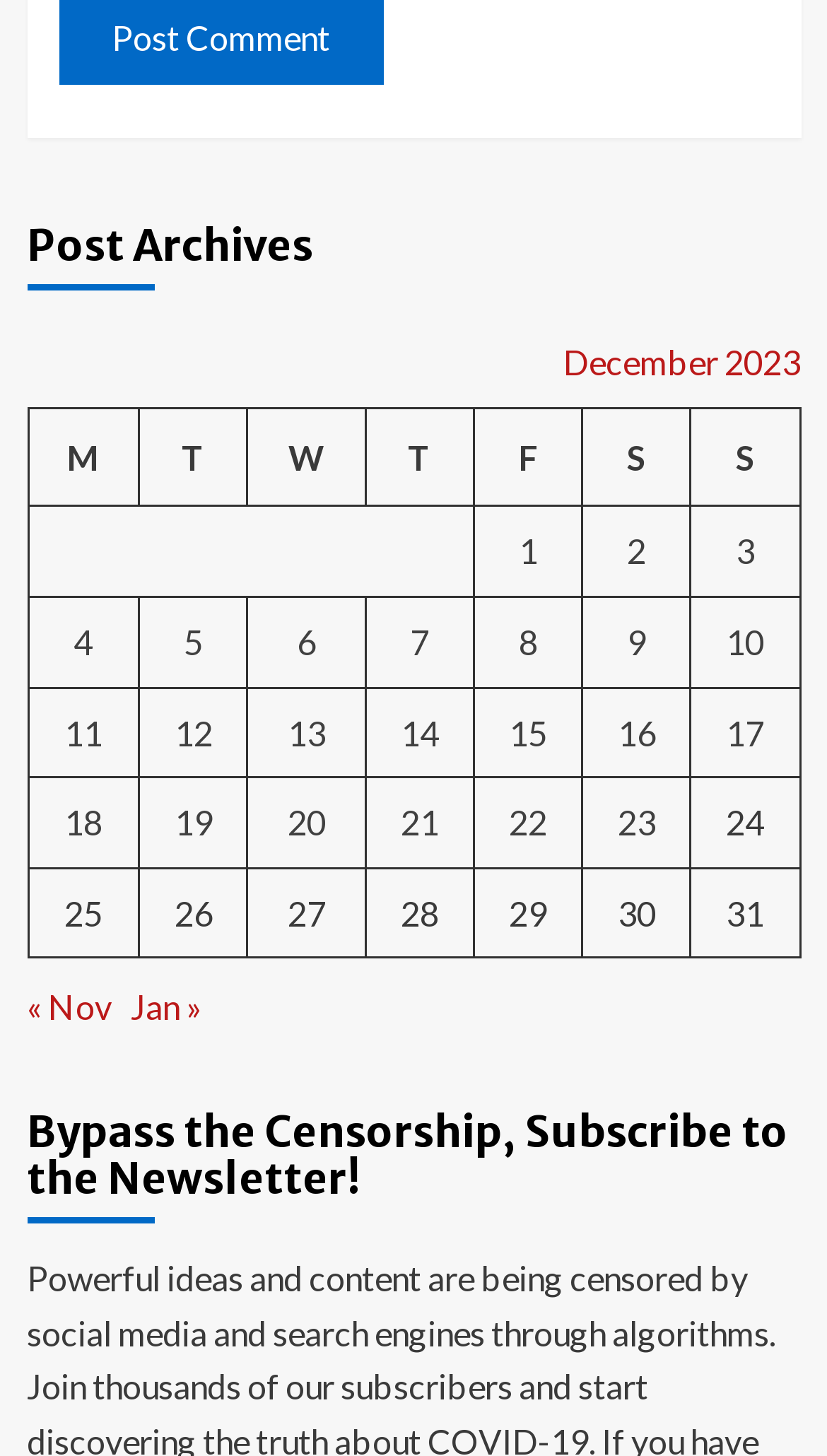Bounding box coordinates should be provided in the format (top-left x, top-left y, bottom-right x, bottom-right y) with all values between 0 and 1. Identify the bounding box for this UI element: 16

[0.747, 0.489, 0.793, 0.516]